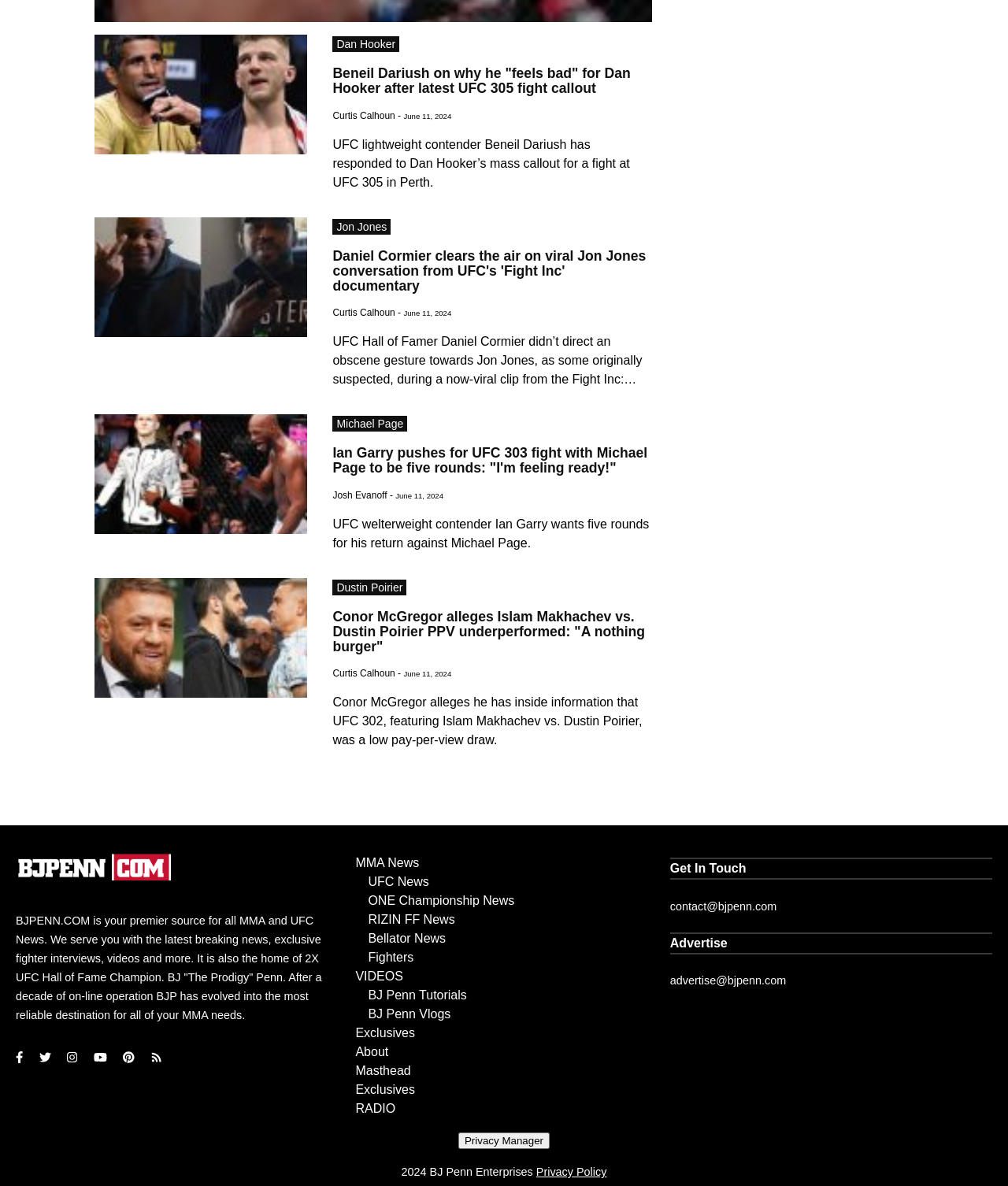Provide your answer in one word or a succinct phrase for the question: 
What is the copyright year of the website?

2024